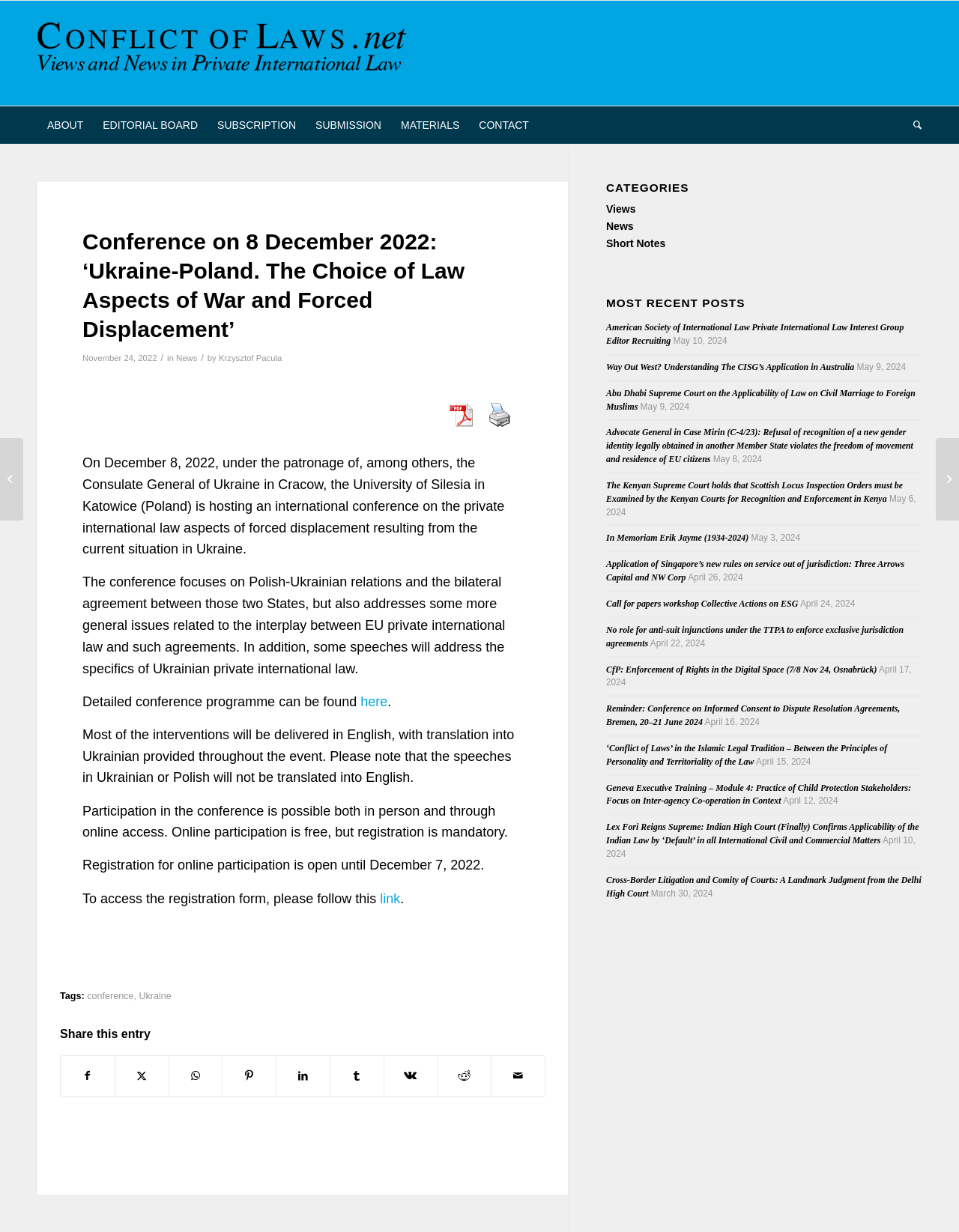Find the bounding box coordinates for the area you need to click to carry out the instruction: "Share this entry on Facebook". The coordinates should be four float numbers between 0 and 1, indicated as [left, top, right, bottom].

[0.063, 0.857, 0.119, 0.89]